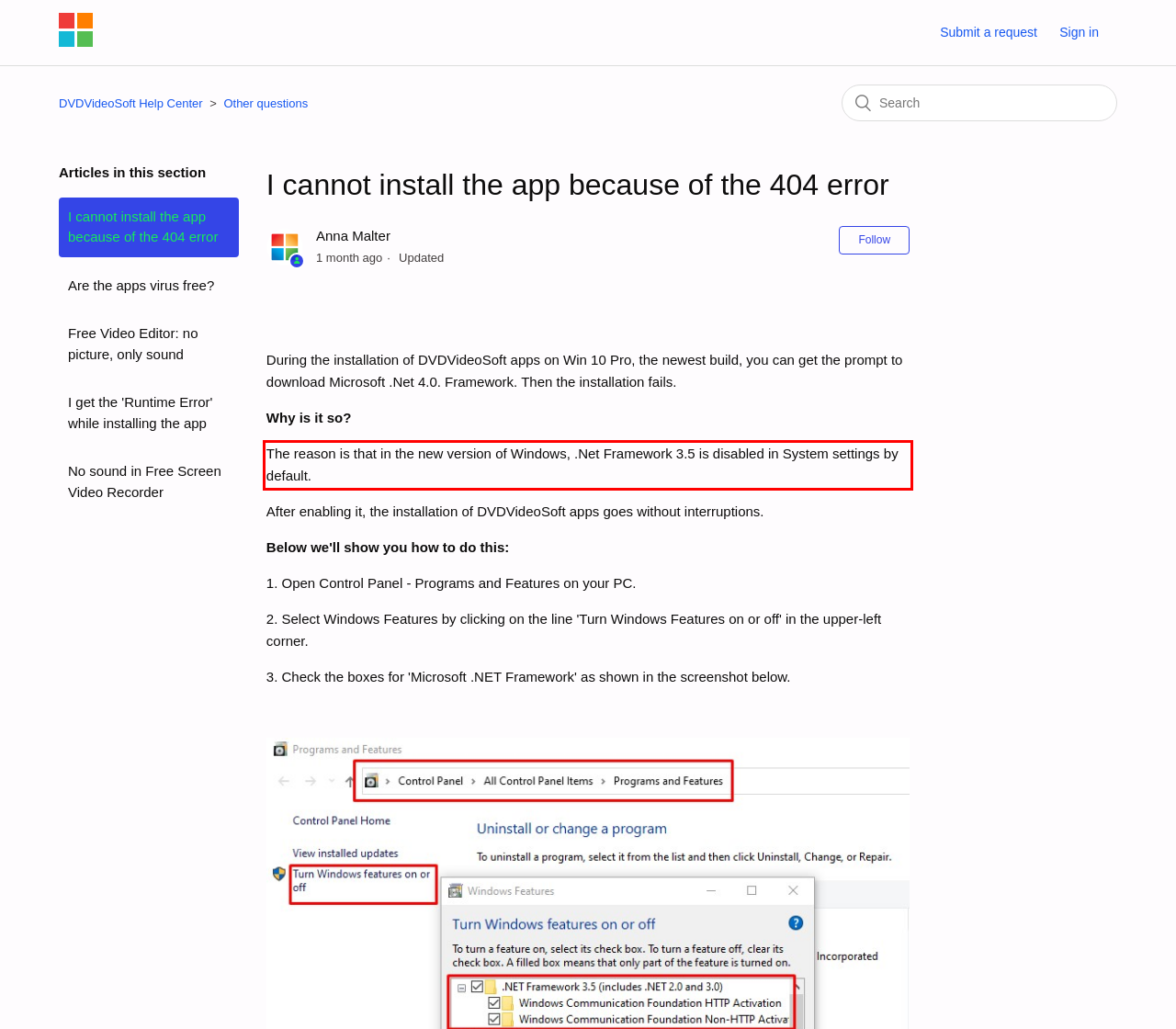Given a webpage screenshot, locate the red bounding box and extract the text content found inside it.

The reason is that in the new version of Windows, .Net Framework 3.5 is disabled in System settings by default.